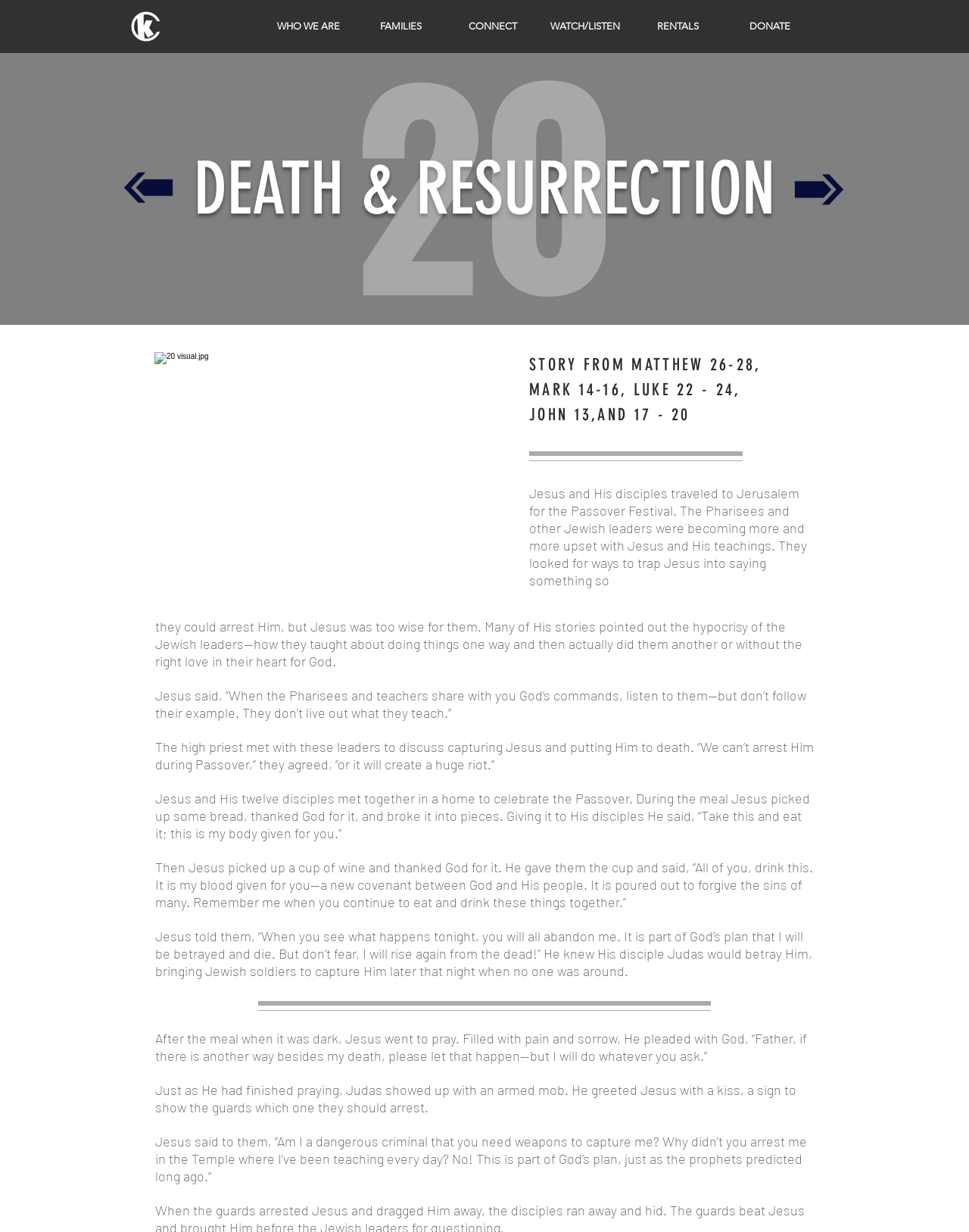Provide the bounding box coordinates, formatted as (top-left x, top-left y, bottom-right x, bottom-right y), with all values being floating point numbers between 0 and 1. Identify the bounding box of the UI element that matches the description: FAMILIES

[0.366, 0.007, 0.461, 0.035]